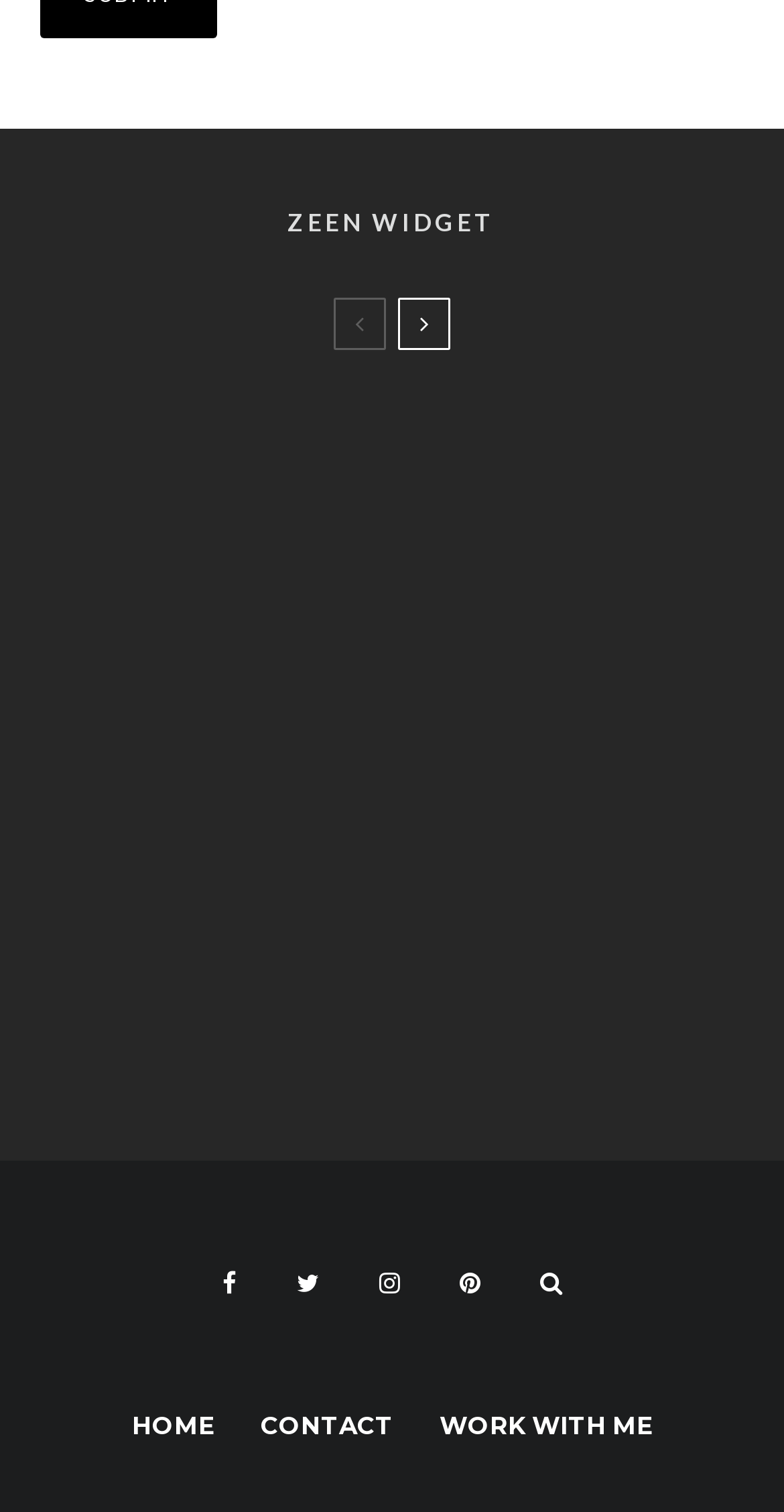Identify the bounding box coordinates of the clickable section necessary to follow the following instruction: "View the 'Hotel Reviews' link". The coordinates should be presented as four float numbers from 0 to 1, i.e., [left, top, right, bottom].

[0.269, 0.374, 0.474, 0.401]